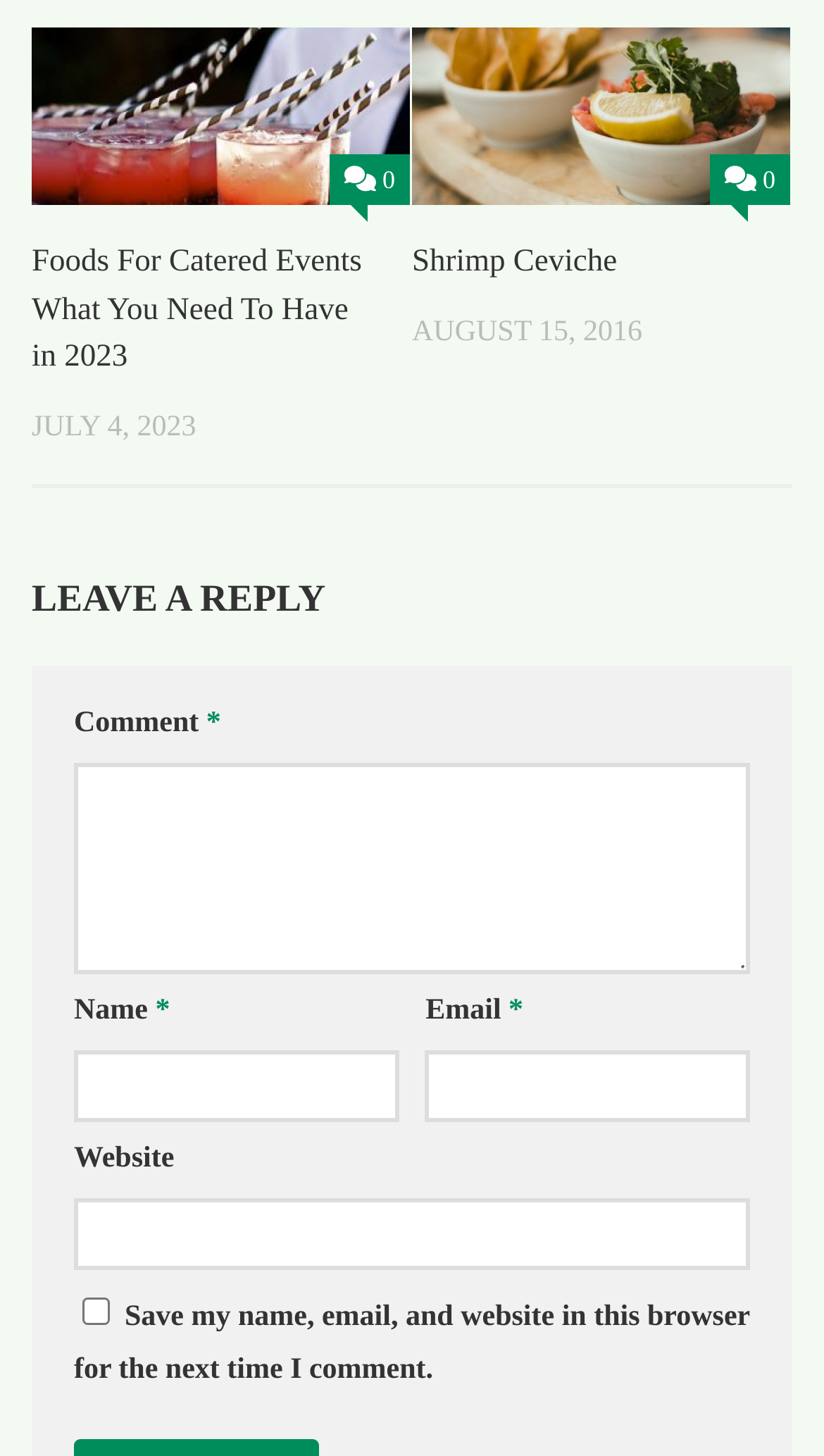Given the element description, predict the bounding box coordinates in the format (top-left x, top-left y, bottom-right x, bottom-right y), using floating point numbers between 0 and 1: parent_node: Comment * name="comment"

[0.09, 0.524, 0.91, 0.669]